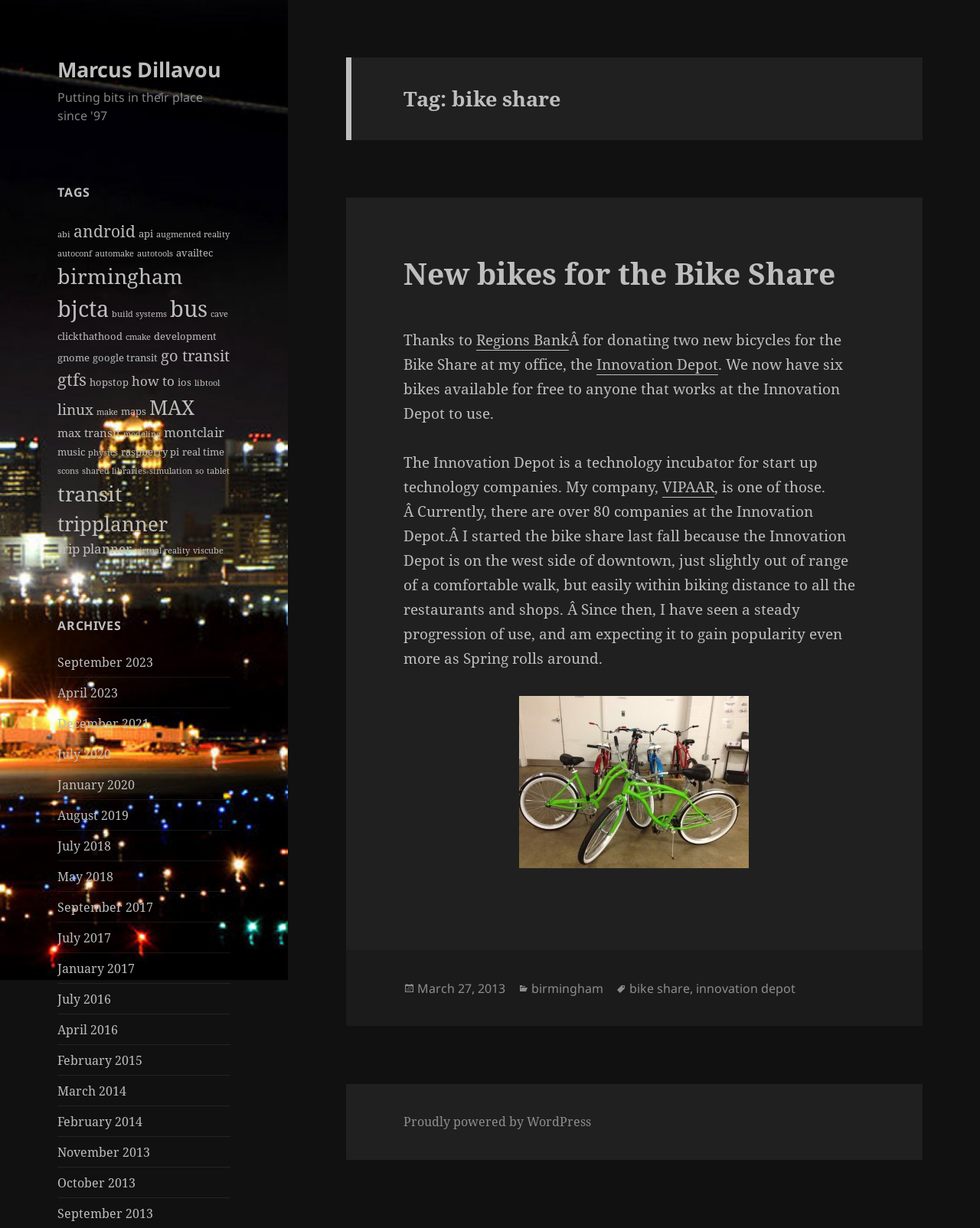What is the category of the link 'abi'?
Answer the question using a single word or phrase, according to the image.

TAGS